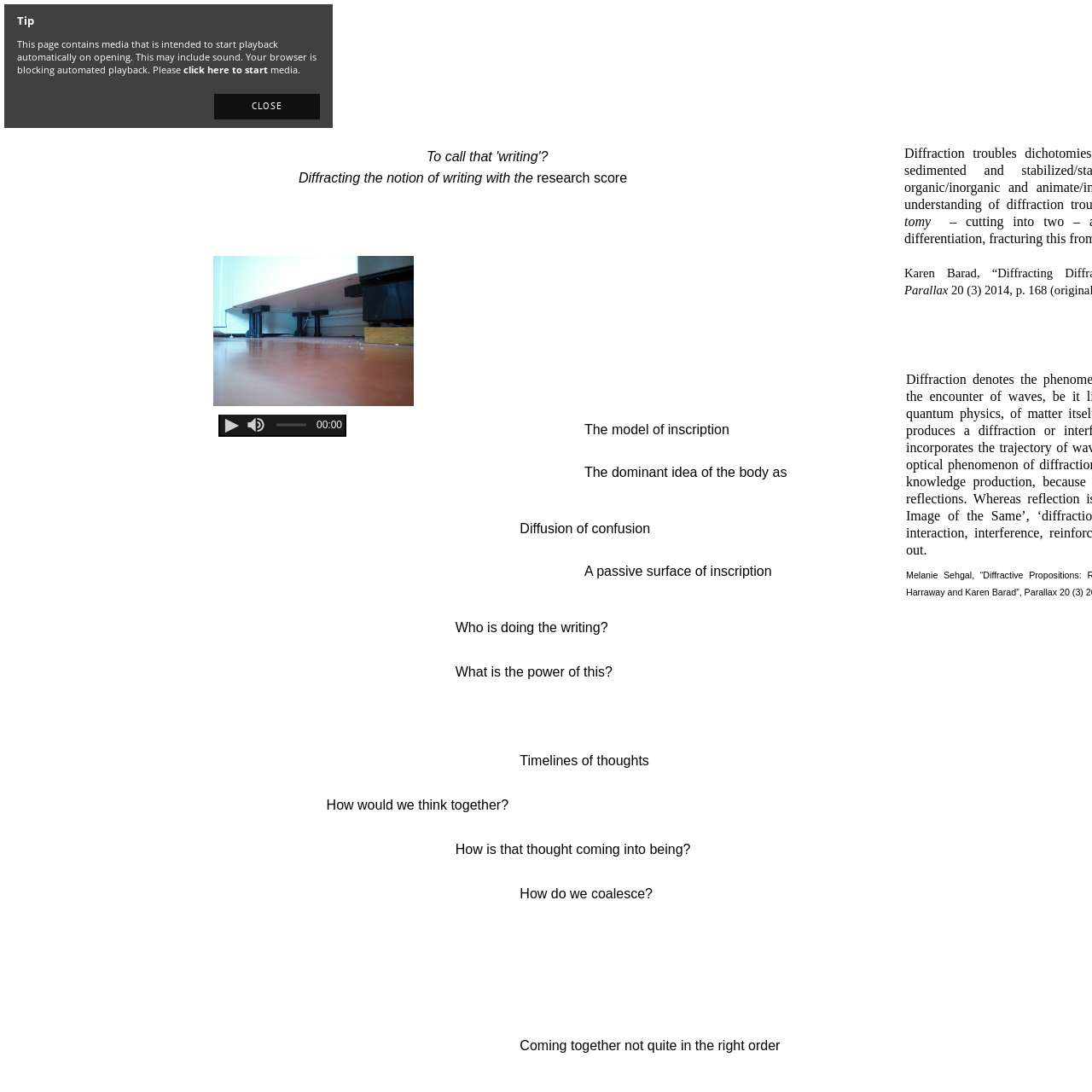What is the context of the digital interactions depicted?
Inspect the part of the image highlighted by the red bounding box and give a detailed answer to the question.

The overall aesthetic of the graphical representation captures the essence of digital interactions in the context of contemporary writing and communication, implying that the image is related to modern forms of writing and communication.